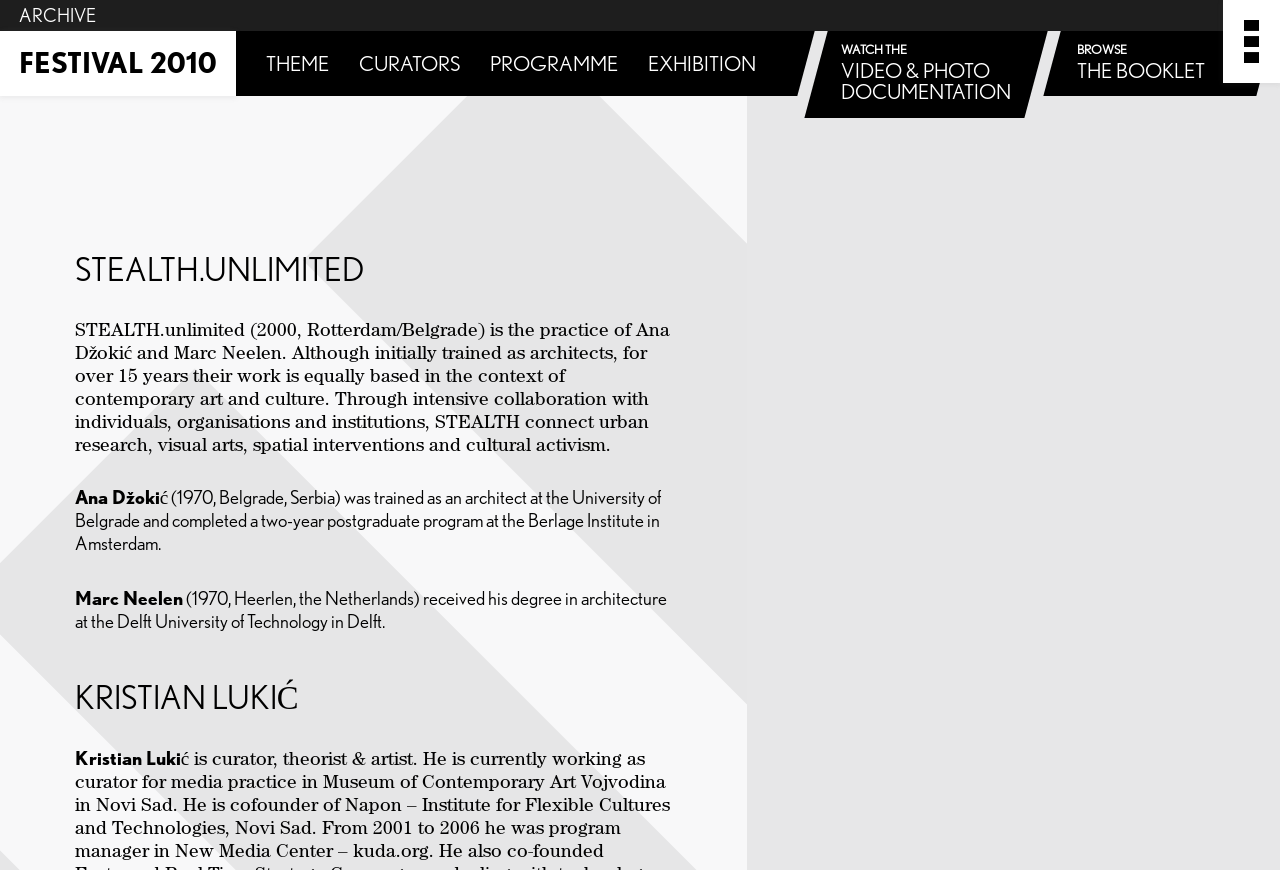Please locate the bounding box coordinates of the region I need to click to follow this instruction: "visit FESTIVAL 2010".

[0.015, 0.051, 0.17, 0.092]